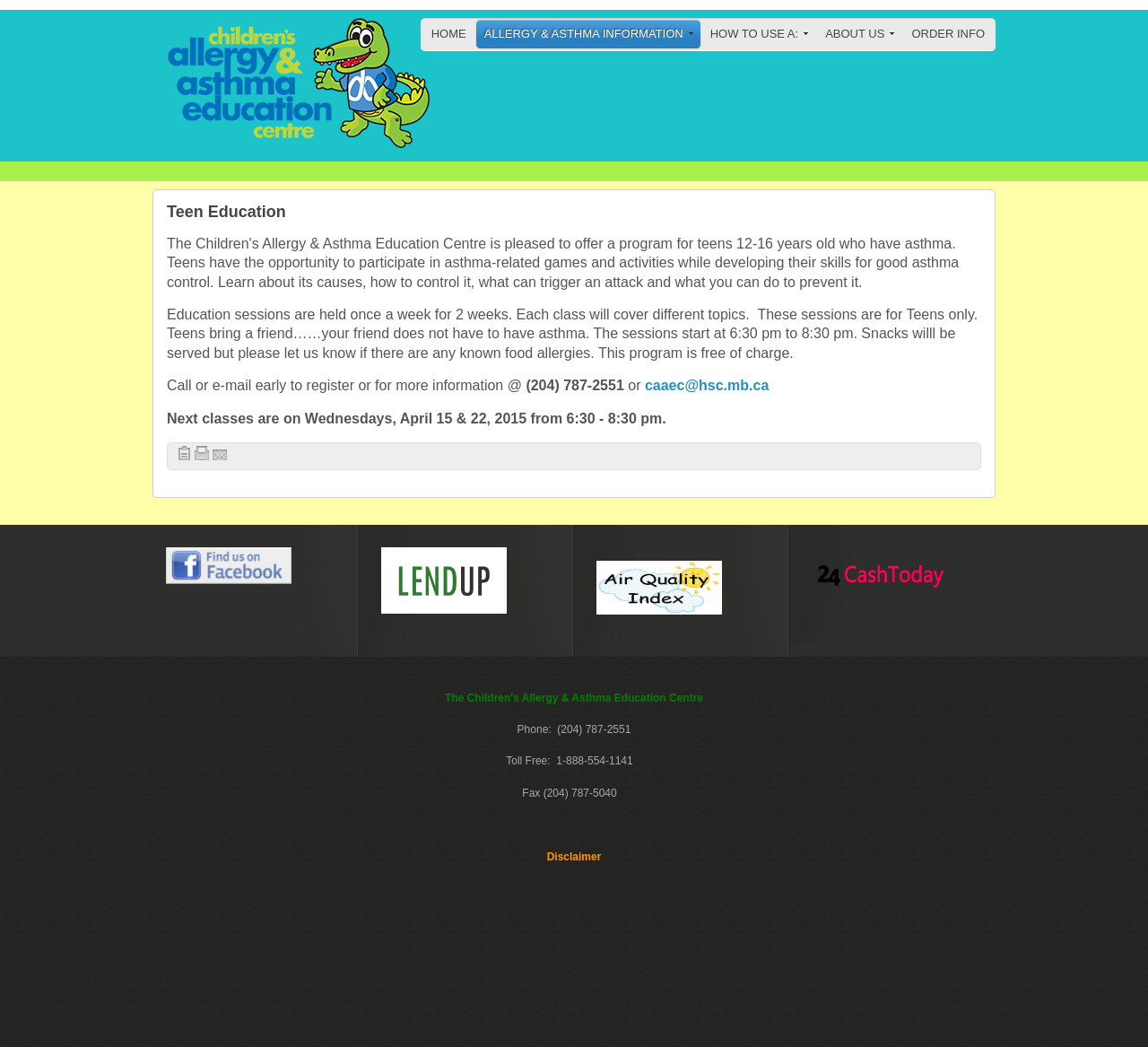Respond to the question below with a single word or phrase:
What is the purpose of the 'Like us on facebook' link?

To like on facebook